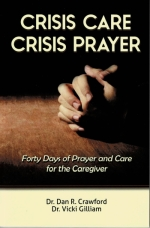What is the subtitle of the book?
Give a one-word or short-phrase answer derived from the screenshot.

Forty Days of Prayer and Care for the Caregiver